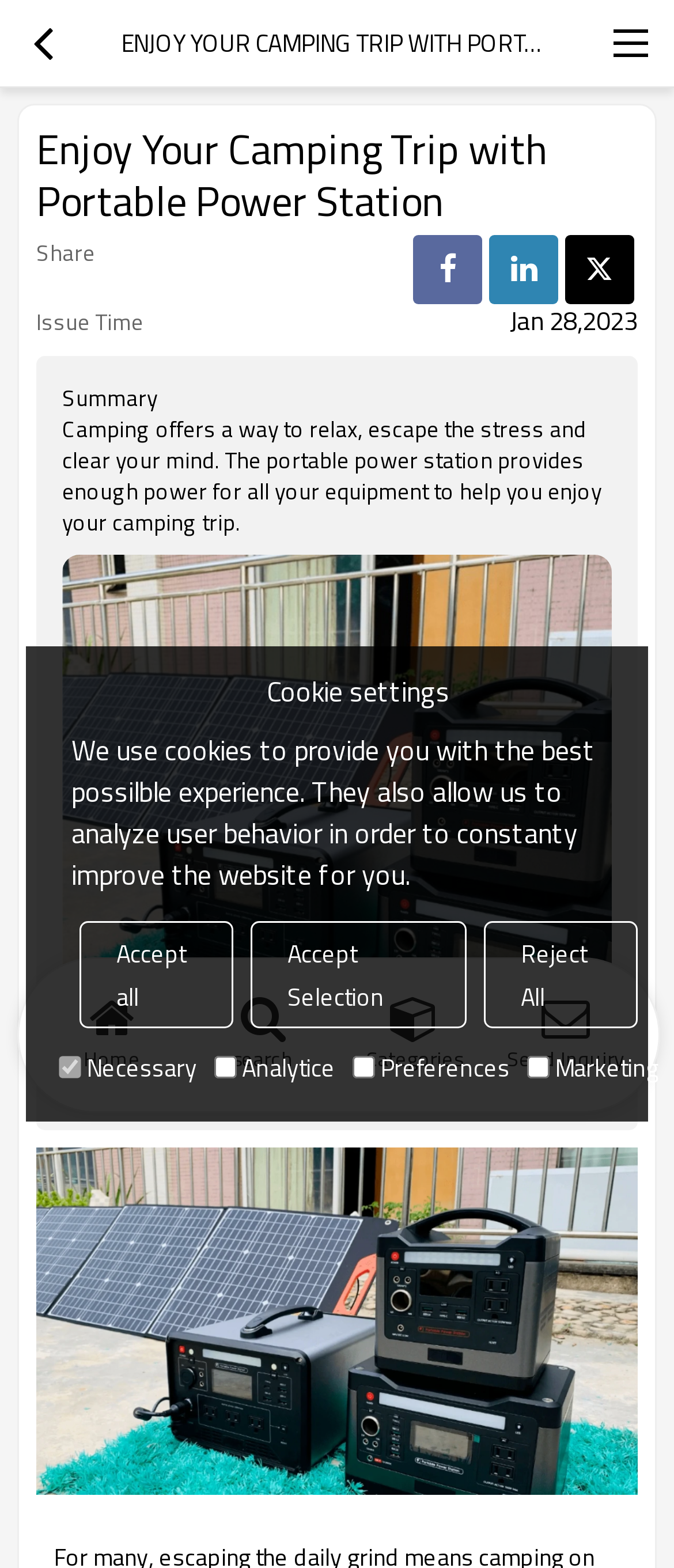What is the purpose of the portable power station?
Look at the image and respond with a one-word or short phrase answer.

To provide power for camping equipment